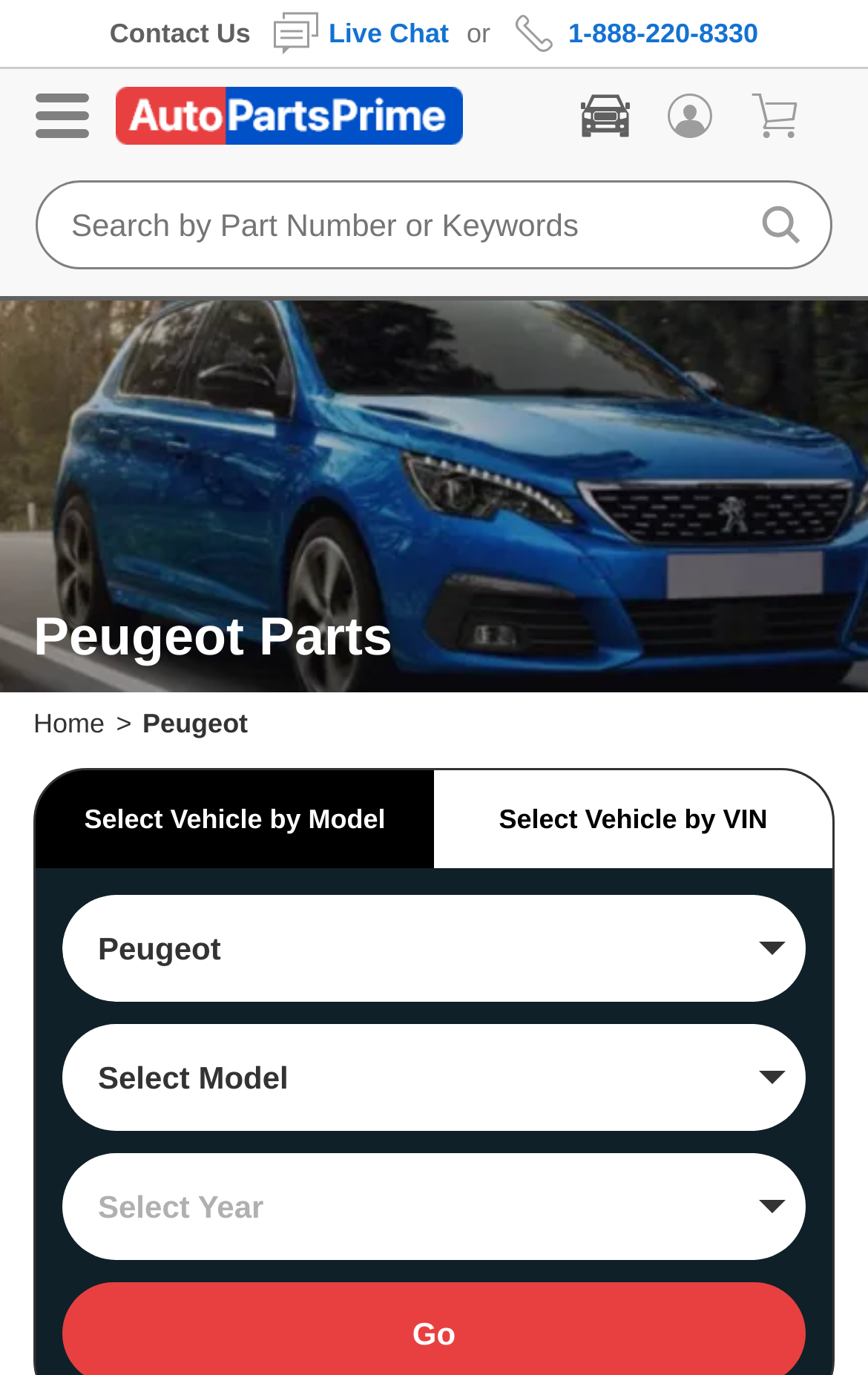What is the phone number to contact?
Using the visual information, respond with a single word or phrase.

1-888-220-8330